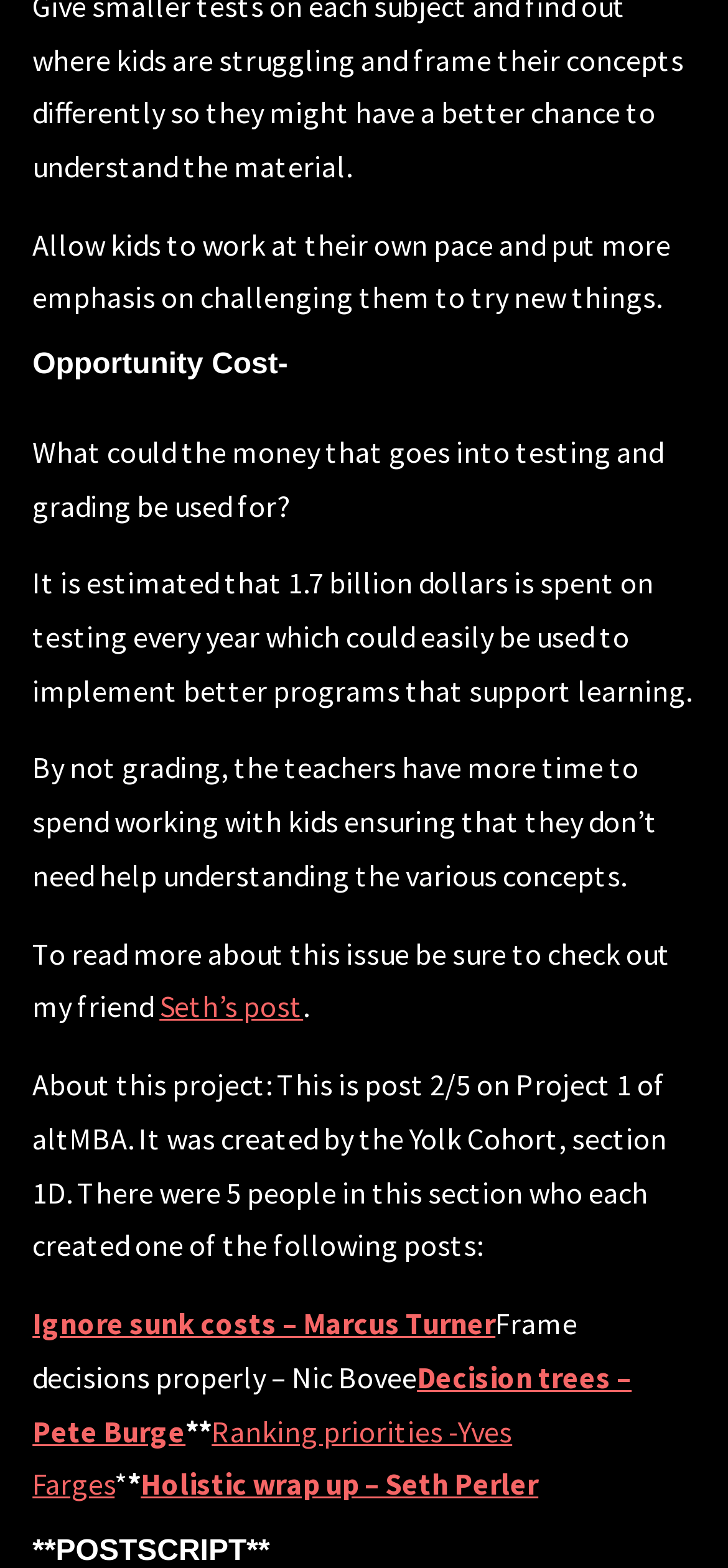Given the description Ranking priorities -Yves Farges, predict the bounding box coordinates of the UI element. Ensure the coordinates are in the format (top-left x, top-left y, bottom-right x, bottom-right y) and all values are between 0 and 1.

[0.045, 0.9, 0.704, 0.958]